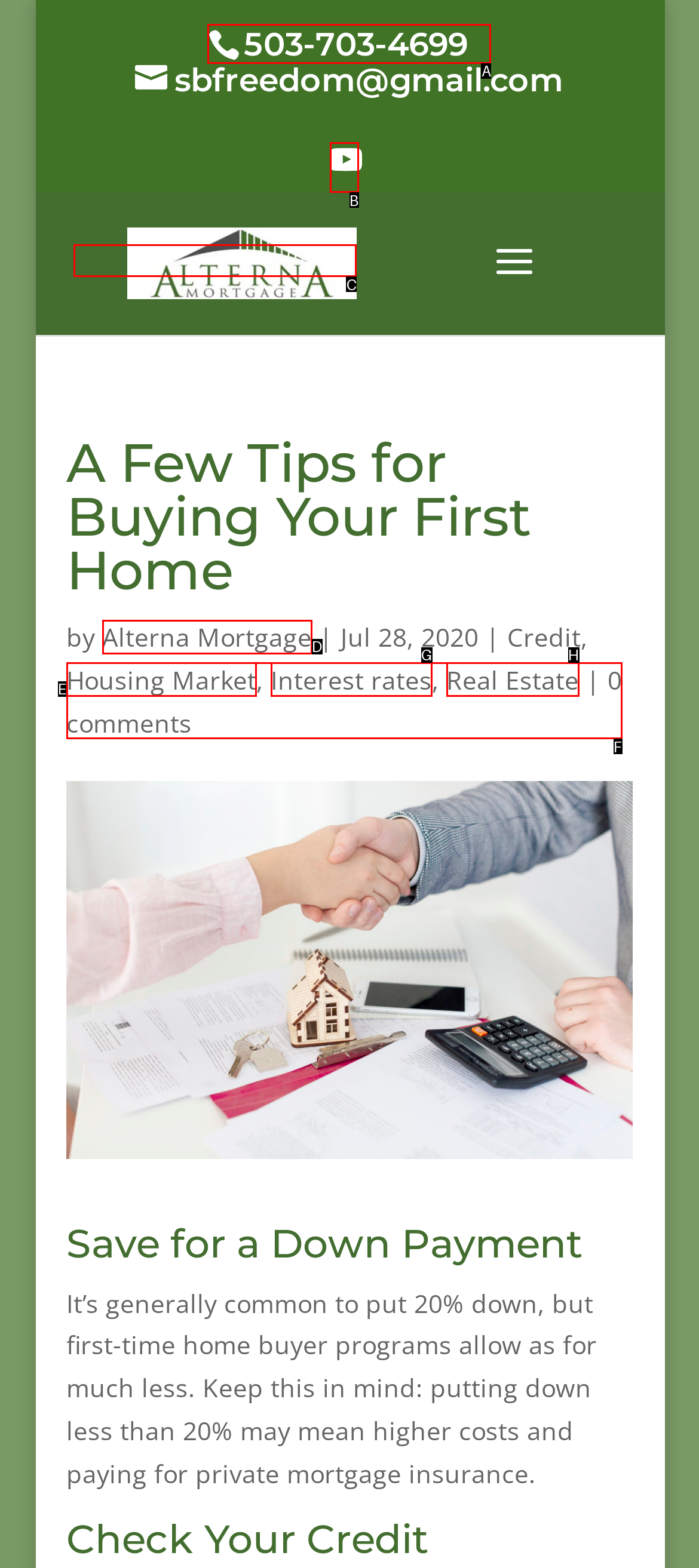Specify which HTML element I should click to complete this instruction: Read about Sabarimala police Answer with the letter of the relevant option.

None